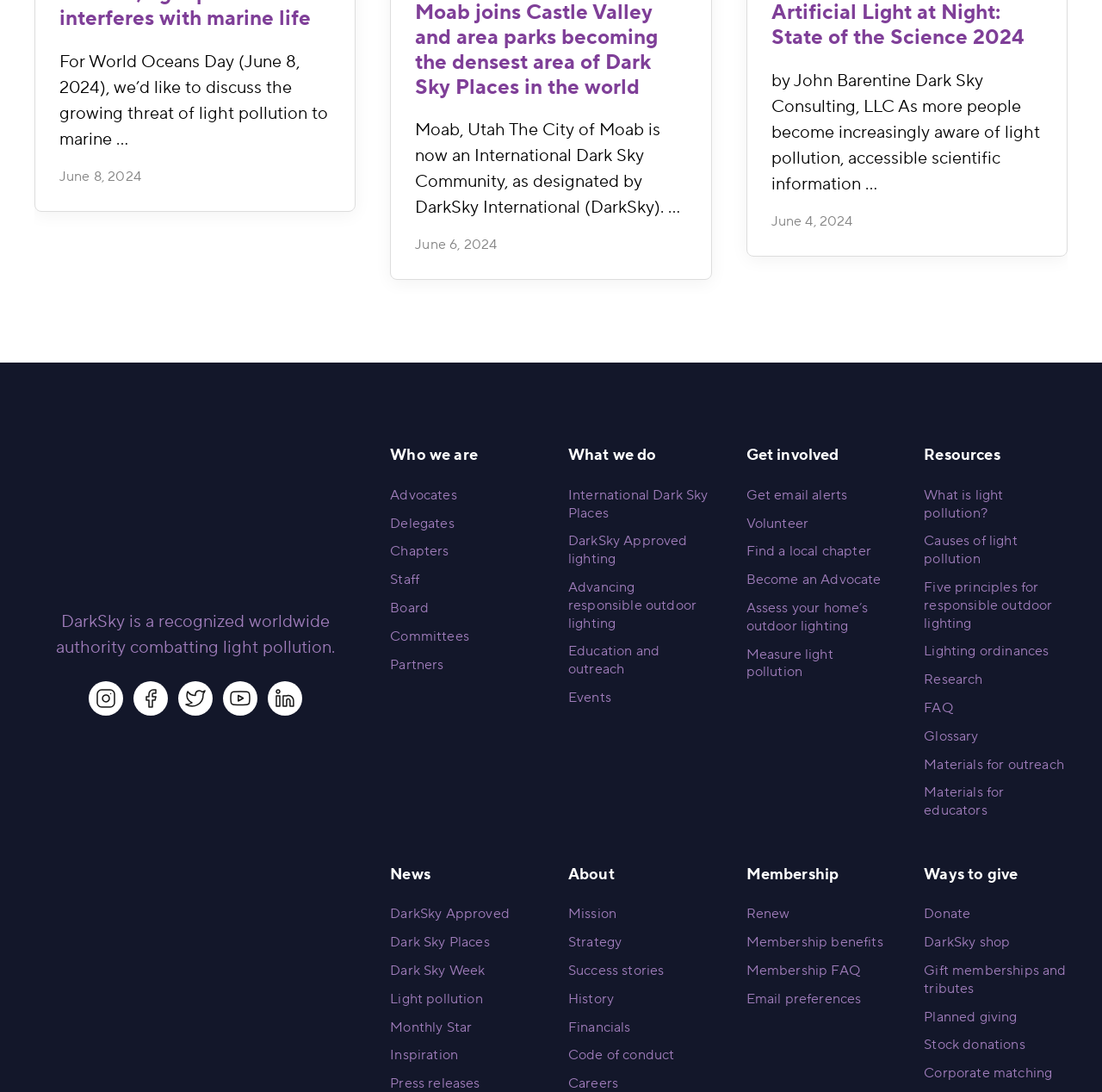Please identify the bounding box coordinates of the clickable area that will allow you to execute the instruction: "Find a local DarkSky chapter".

[0.677, 0.497, 0.791, 0.513]